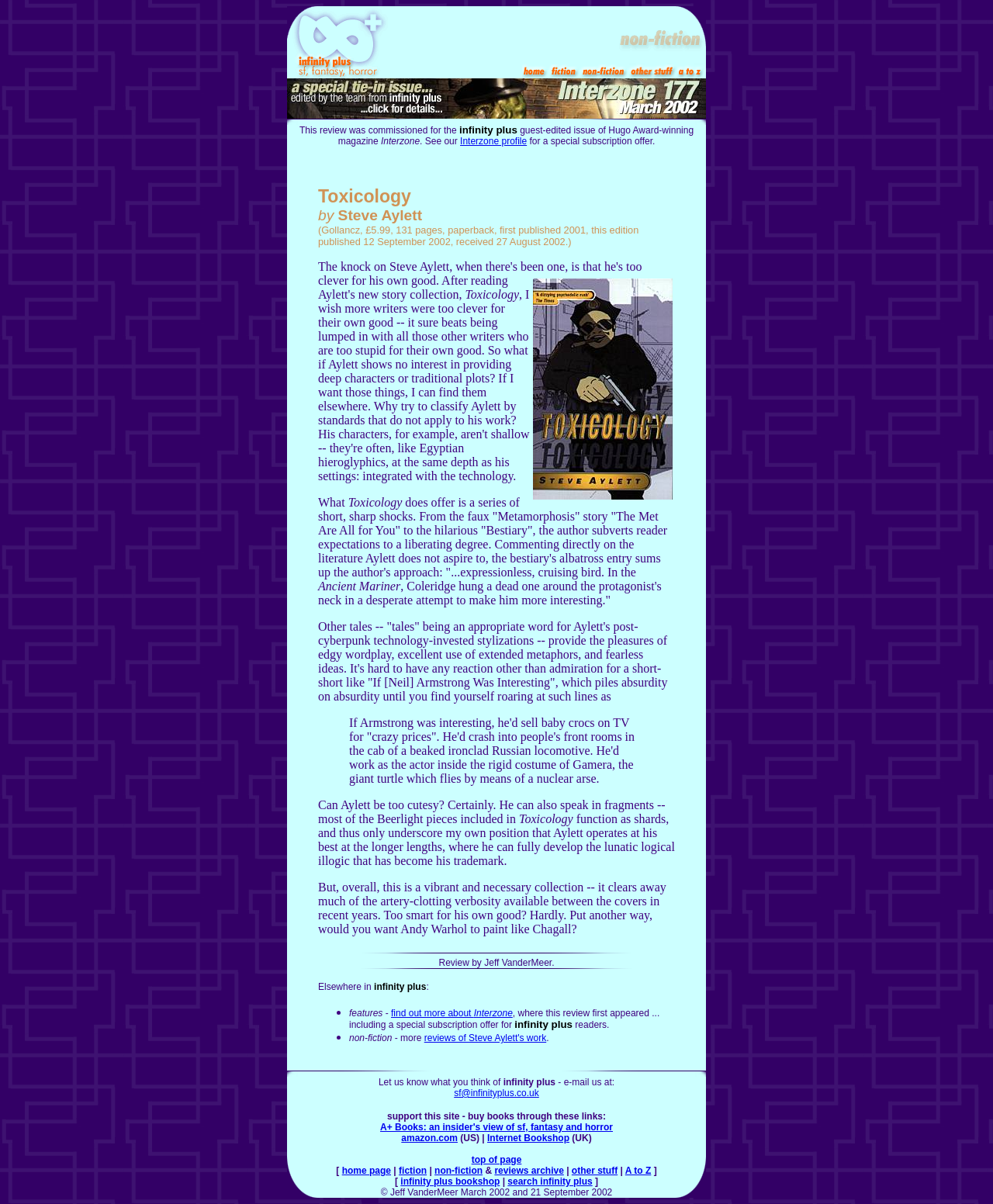Answer the question below with a single word or a brief phrase: 
Who is the author of the book being reviewed?

Steve Aylett